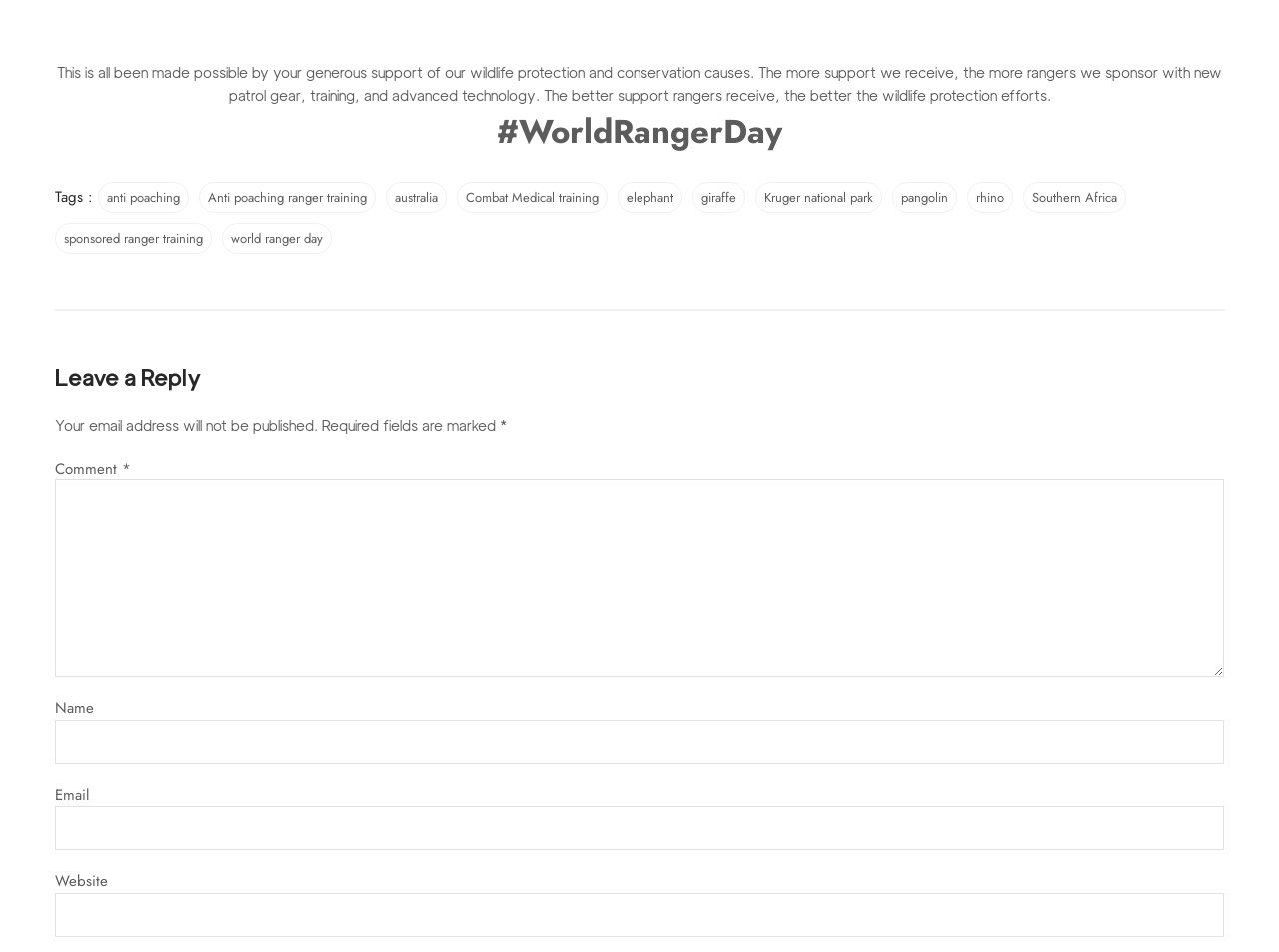Answer the question in one word or a short phrase:
What is the purpose of the comment section?

To leave a reply